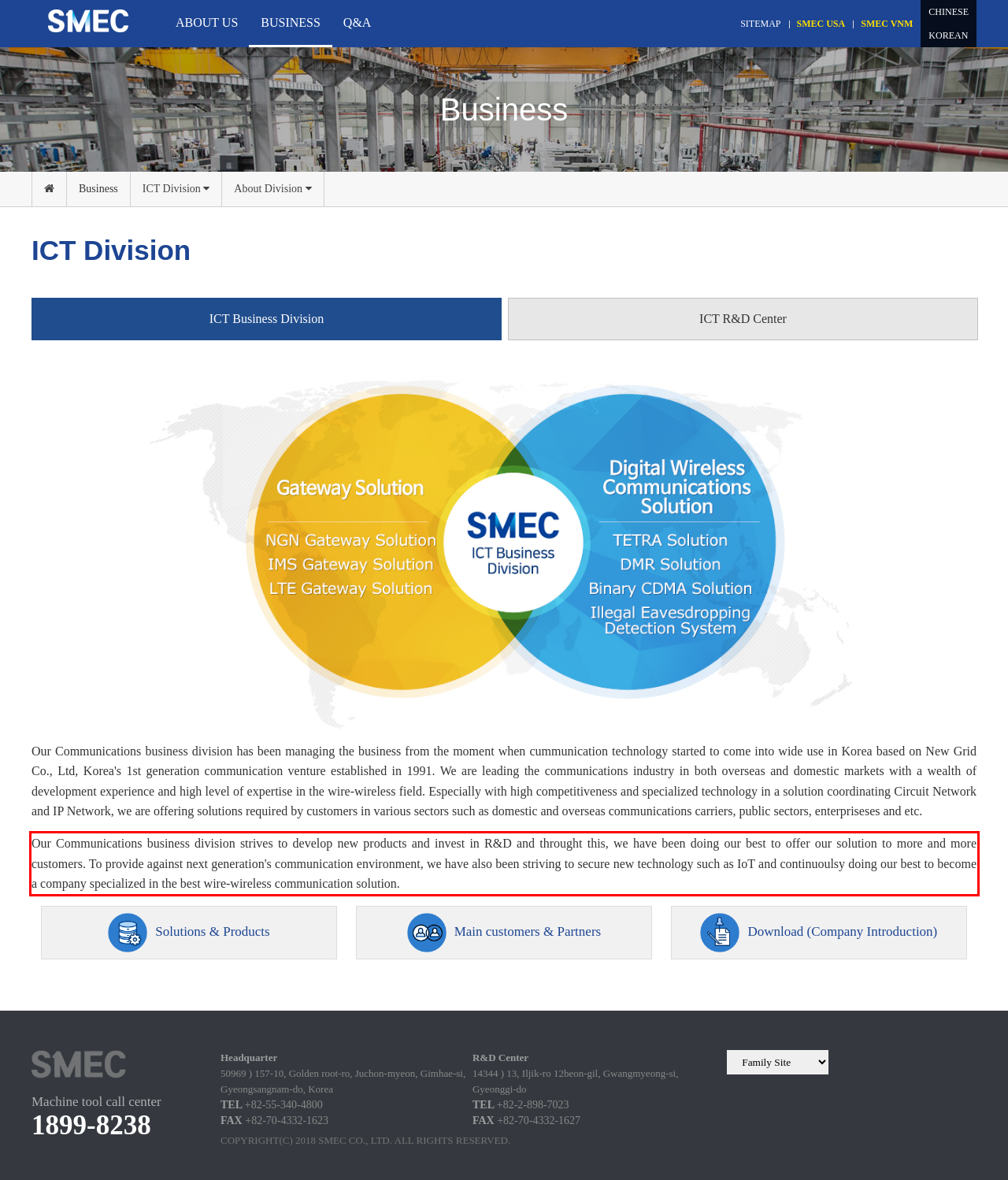View the screenshot of the webpage and identify the UI element surrounded by a red bounding box. Extract the text contained within this red bounding box.

Our Communications business division strives to develop new products and invest in R&D and throught this, we have been doing our best to offer our solution to more and more customers. To provide against next generation's communication environment, we have also been striving to secure new technology such as IoT and continuoulsy doing our best to become a company specialized in the best wire-wireless communication solution.